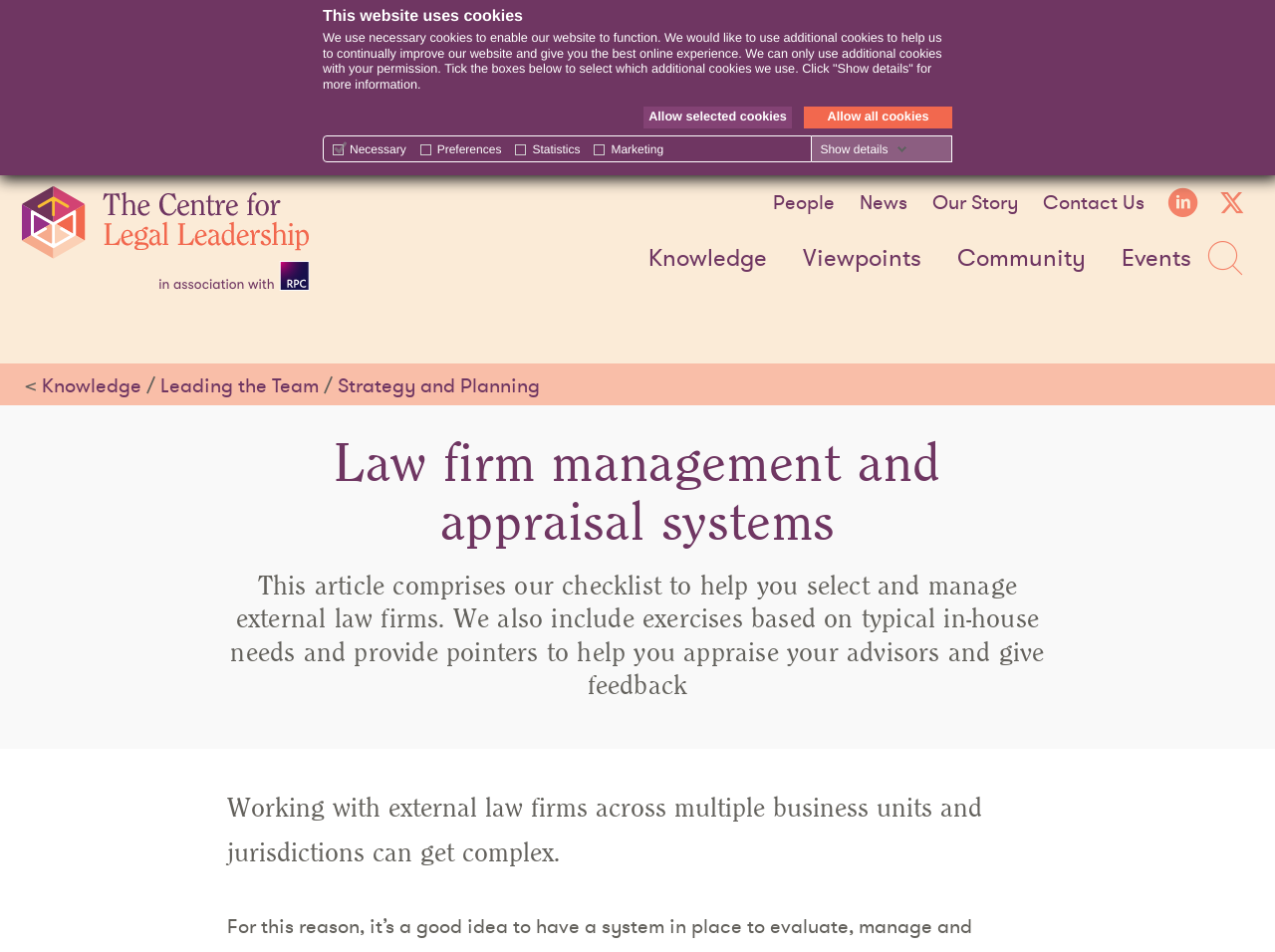Determine the bounding box coordinates for the element that should be clicked to follow this instruction: "Click the 'Leading the Team' link". The coordinates should be given as four float numbers between 0 and 1, in the format [left, top, right, bottom].

[0.126, 0.391, 0.25, 0.418]